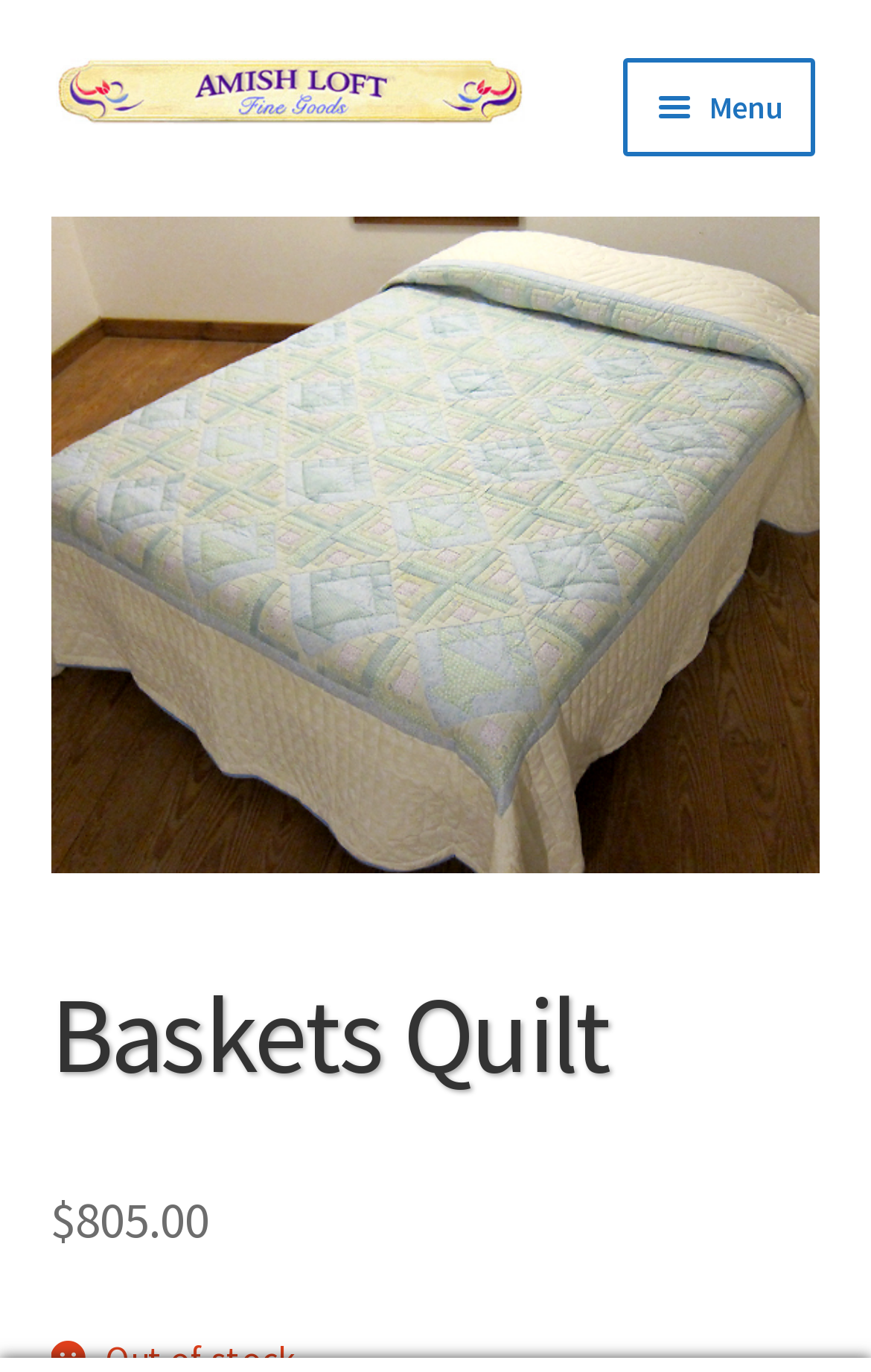How many navigation links are there?
Refer to the screenshot and respond with a concise word or phrase.

5